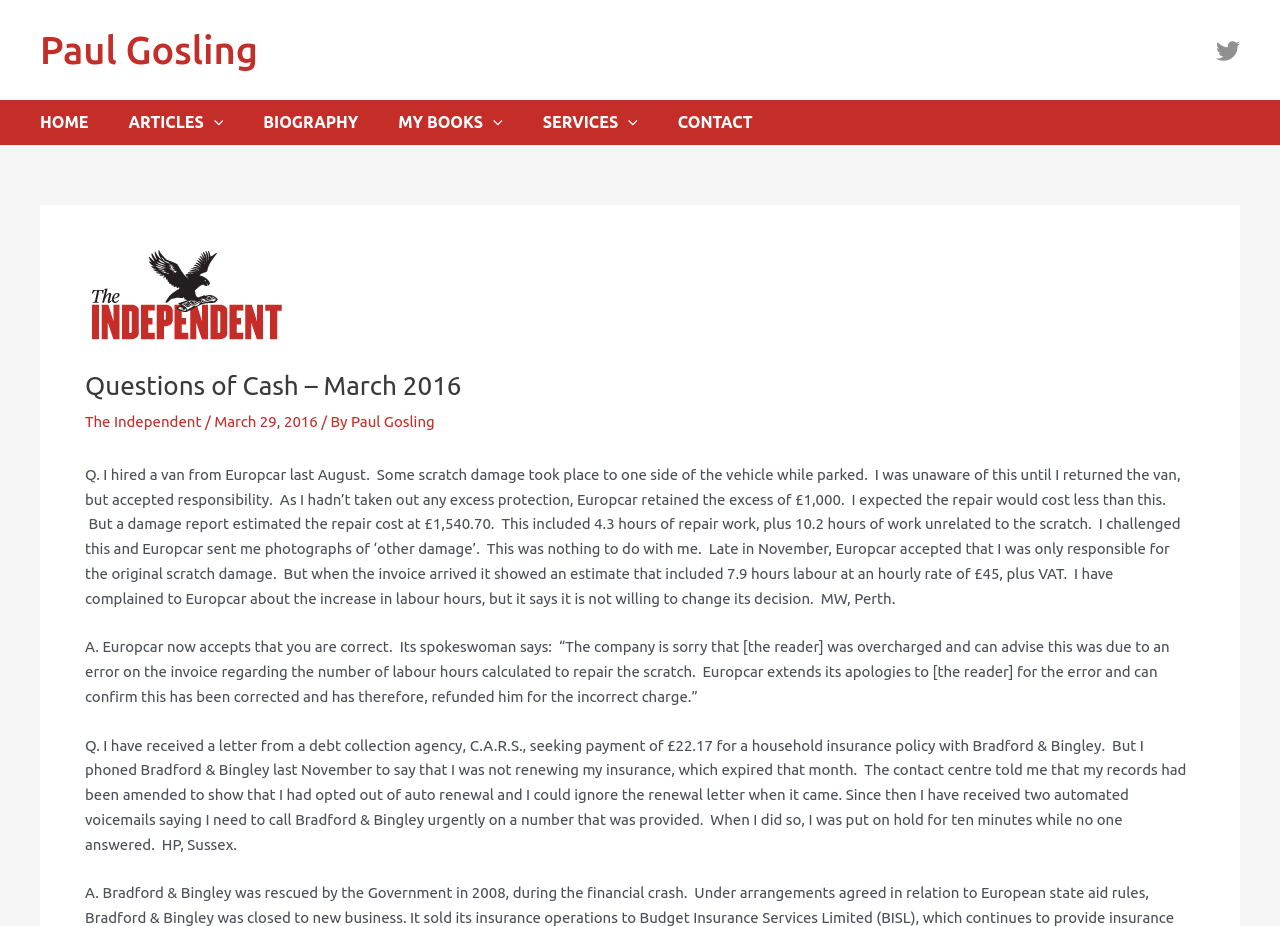Using the description: "aria-label="Twitter"", identify the bounding box of the corresponding UI element in the screenshot.

[0.95, 0.042, 0.969, 0.068]